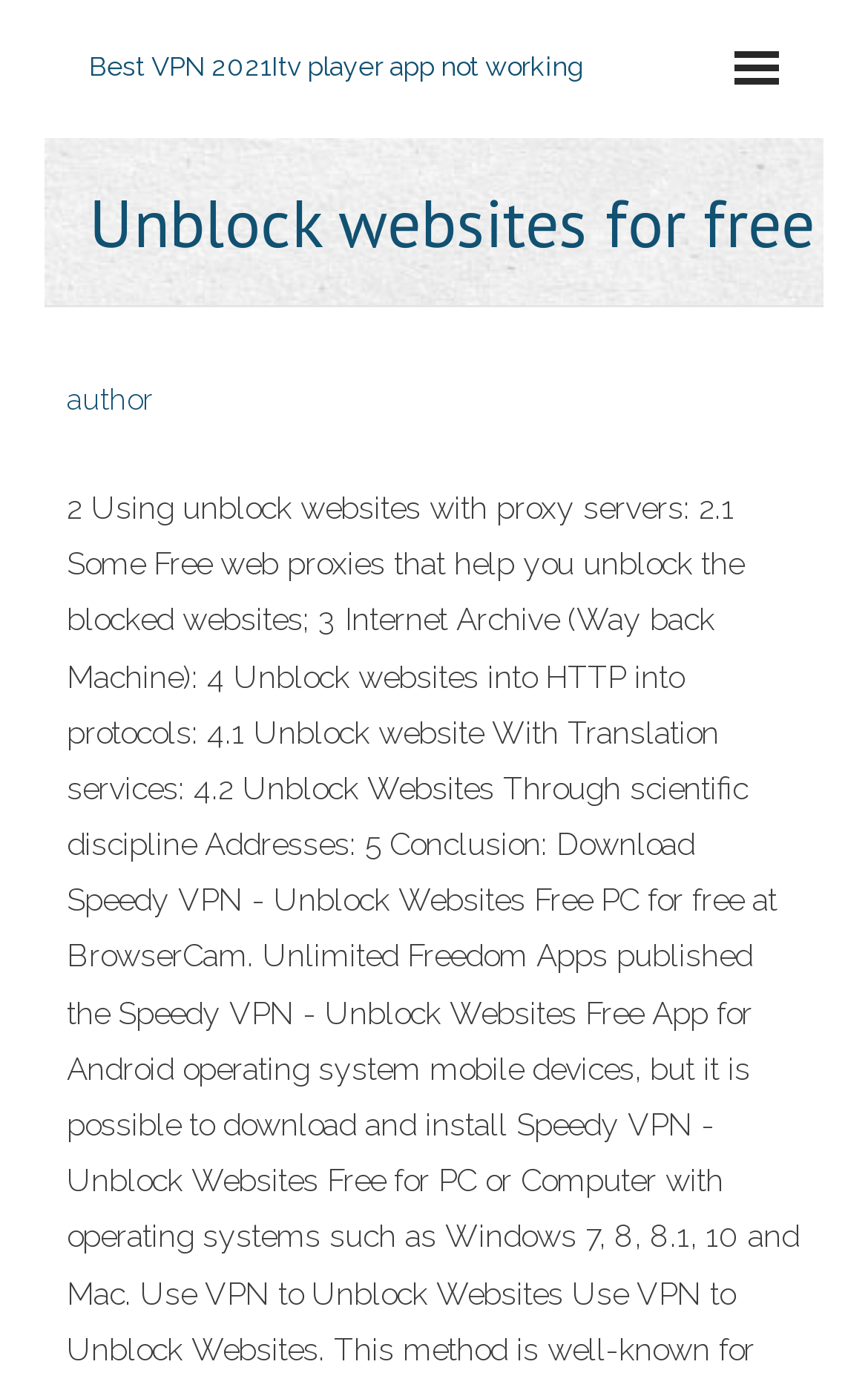Extract the primary headline from the webpage and present its text.

Unblock websites for free